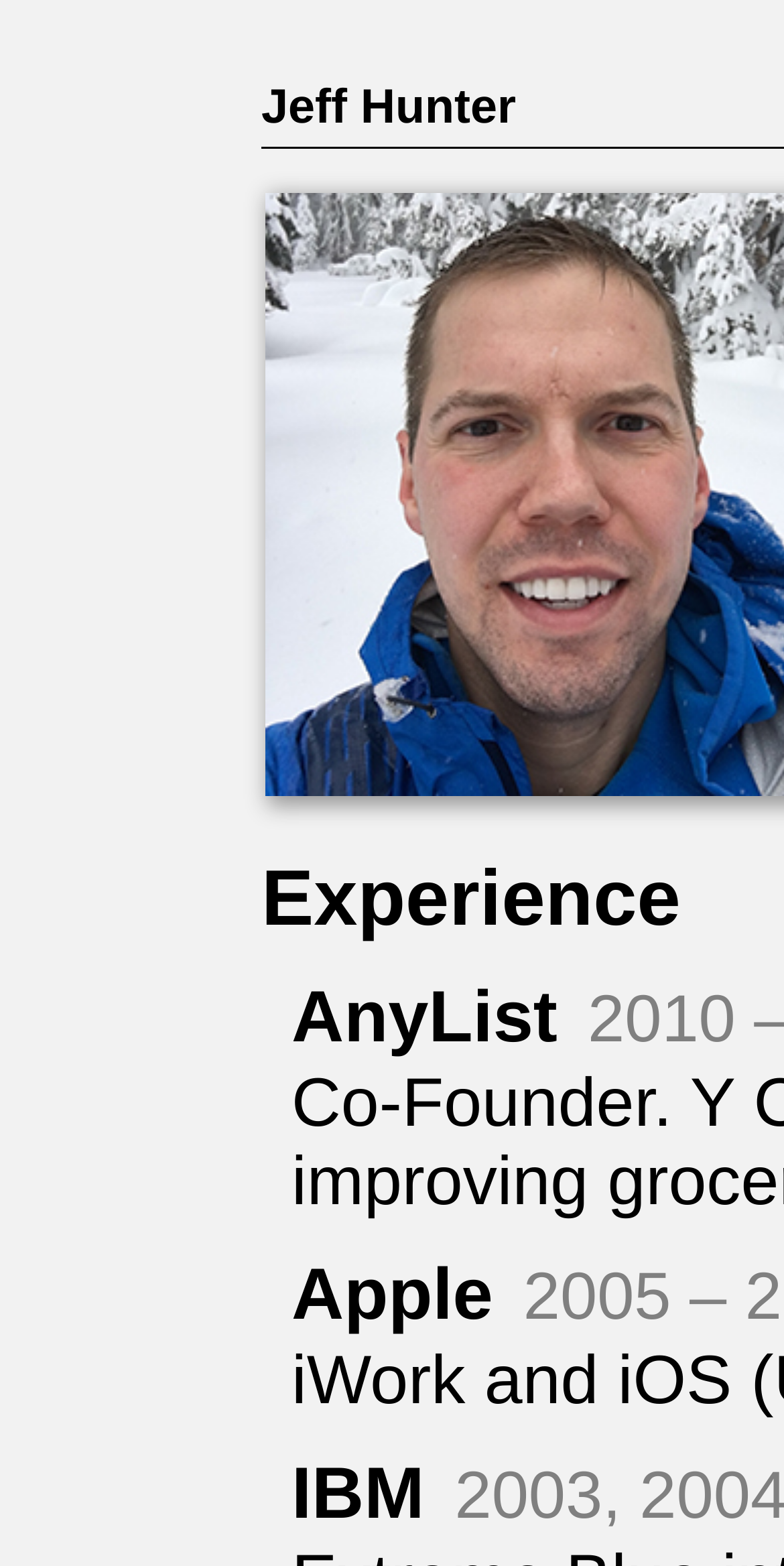Provide the bounding box coordinates for the UI element described in this sentence: "Jeff Hunter". The coordinates should be four float values between 0 and 1, i.e., [left, top, right, bottom].

[0.333, 0.051, 0.658, 0.086]